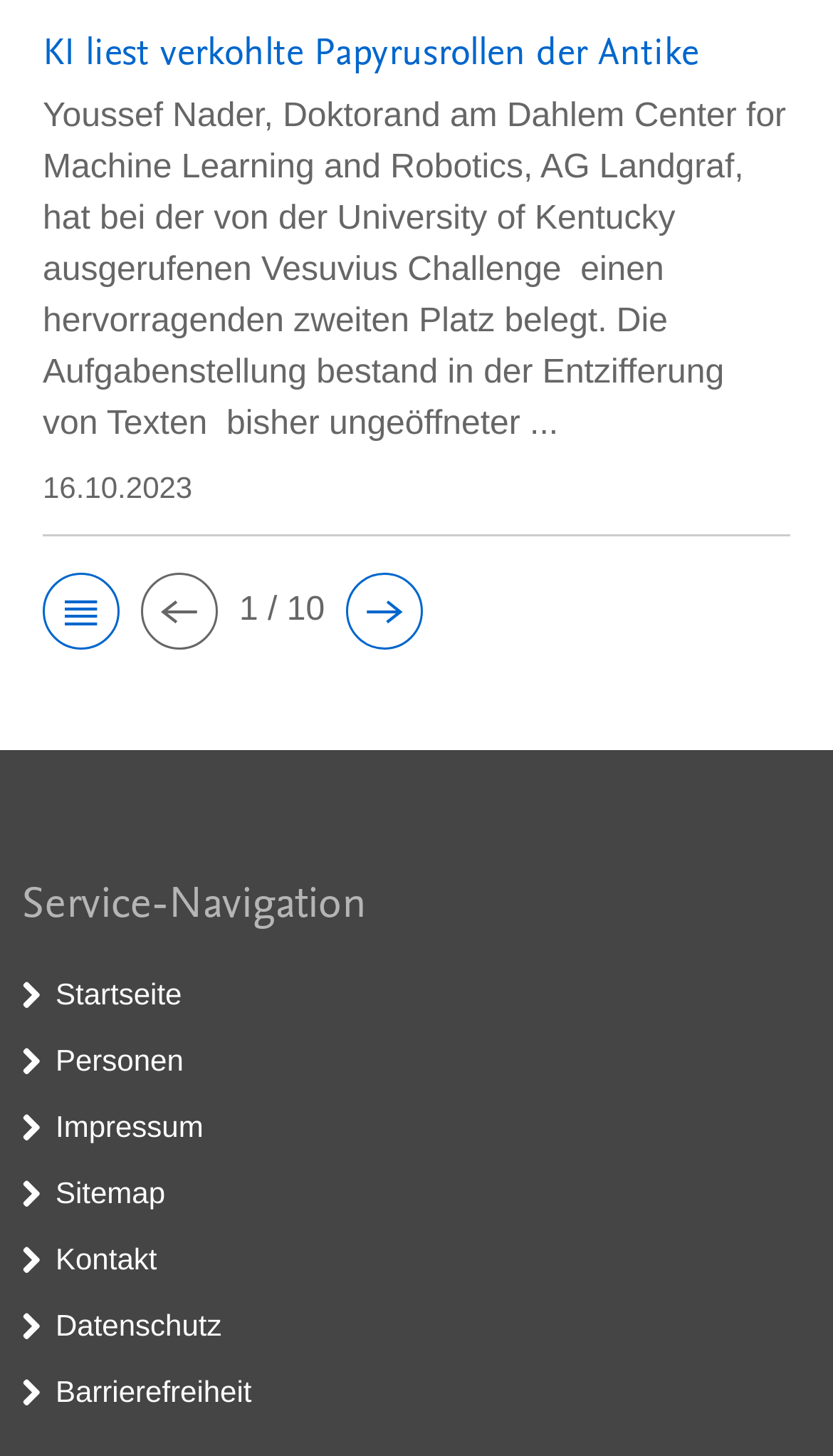How many navigation links are there?
Please provide a comprehensive and detailed answer to the question.

I counted the number of links under the 'Service-Navigation' heading and found six links: 'Startseite', 'Personen', 'Impressum', 'Sitemap', 'Kontakt', and 'Datenschutz'.